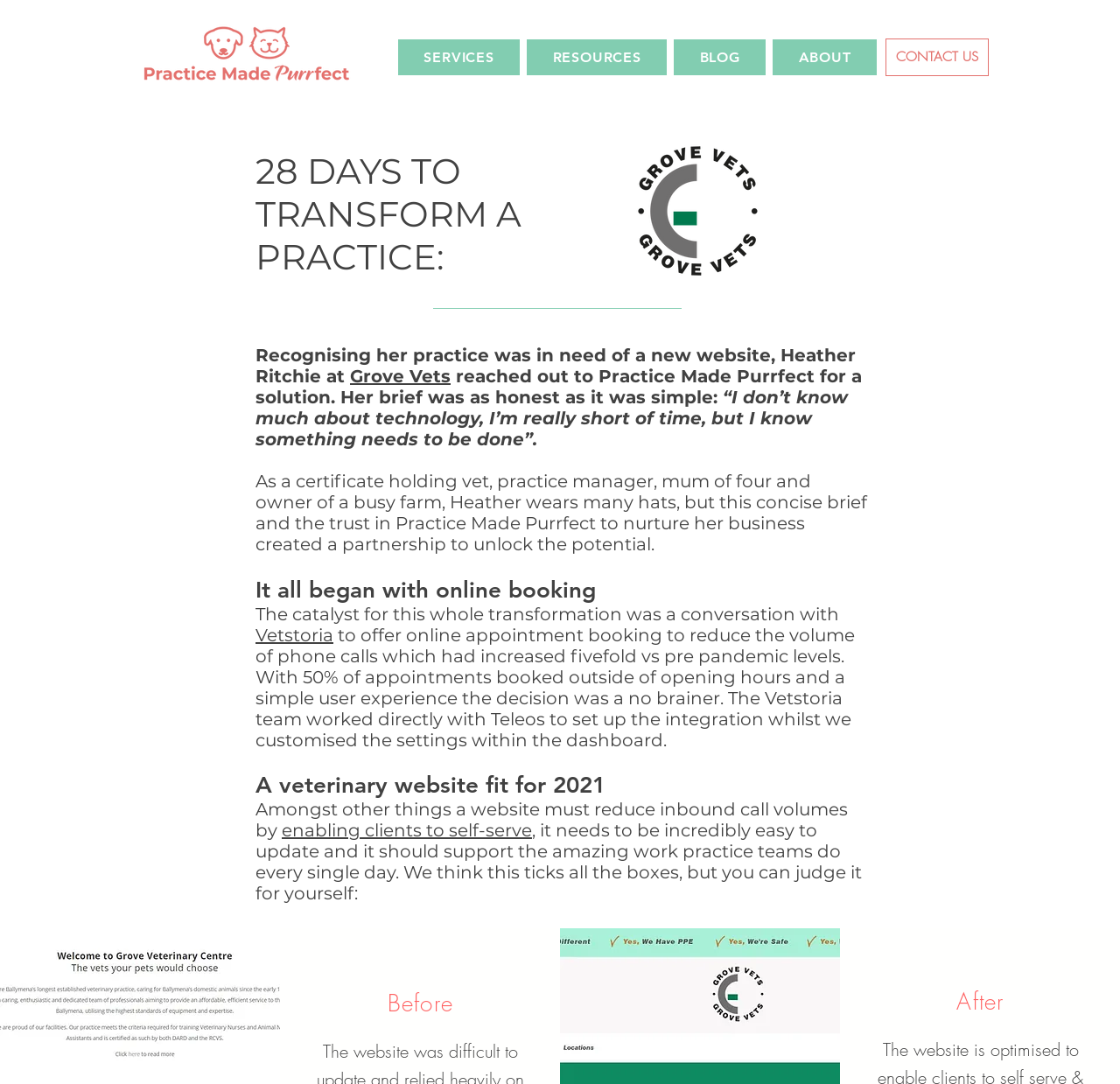Please predict the bounding box coordinates (top-left x, top-left y, bottom-right x, bottom-right y) for the UI element in the screenshot that fits the description: alt="Express Pharma RX"

None